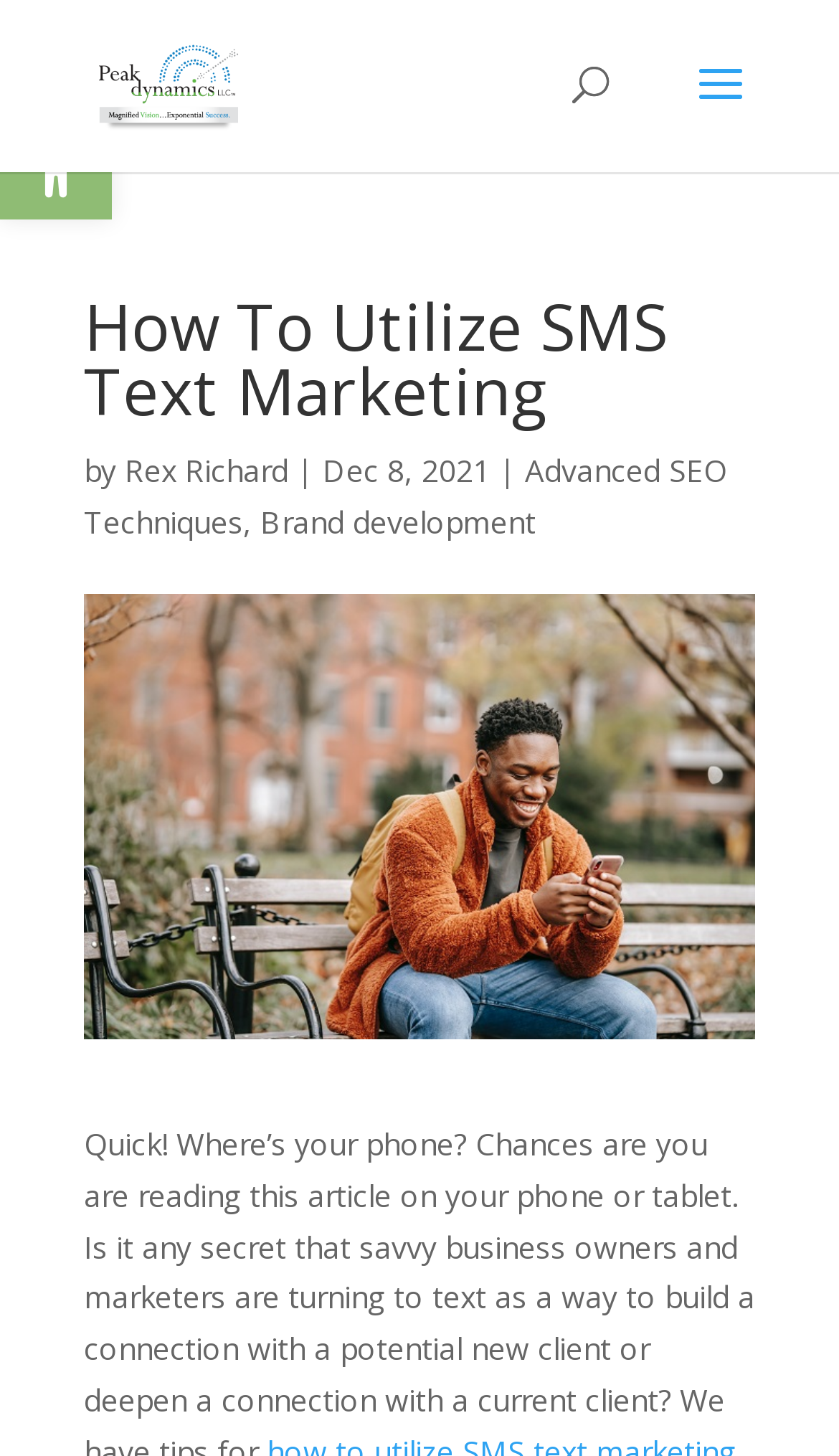Based on the image, provide a detailed and complete answer to the question: 
When was the article published?

I found the publication date by looking at the static text element with the text 'Dec 8, 2021' which is located below the main heading, indicating it is the publication date of the article.